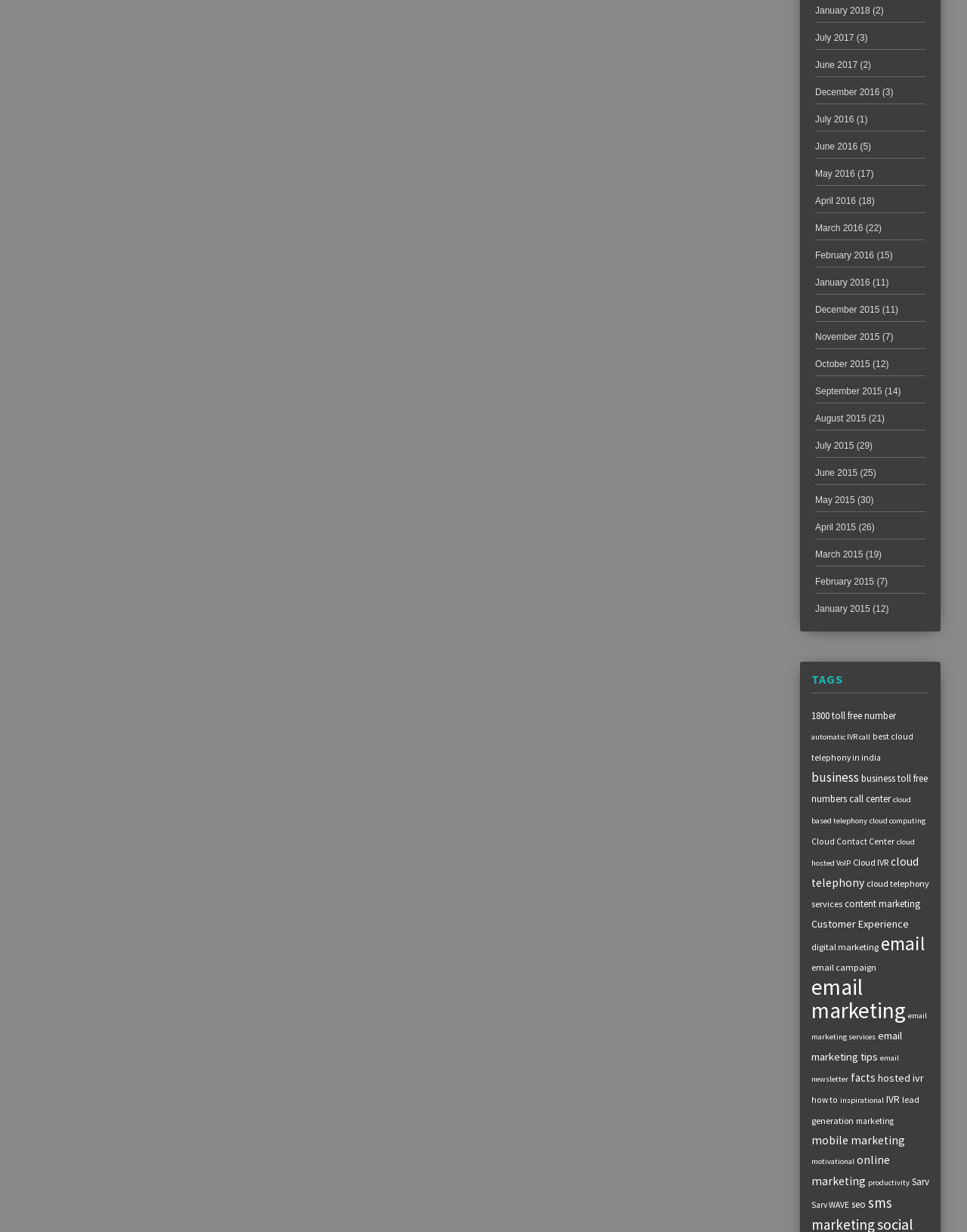Determine the bounding box coordinates for the area you should click to complete the following instruction: "Open the 'ARTICLES' page".

None